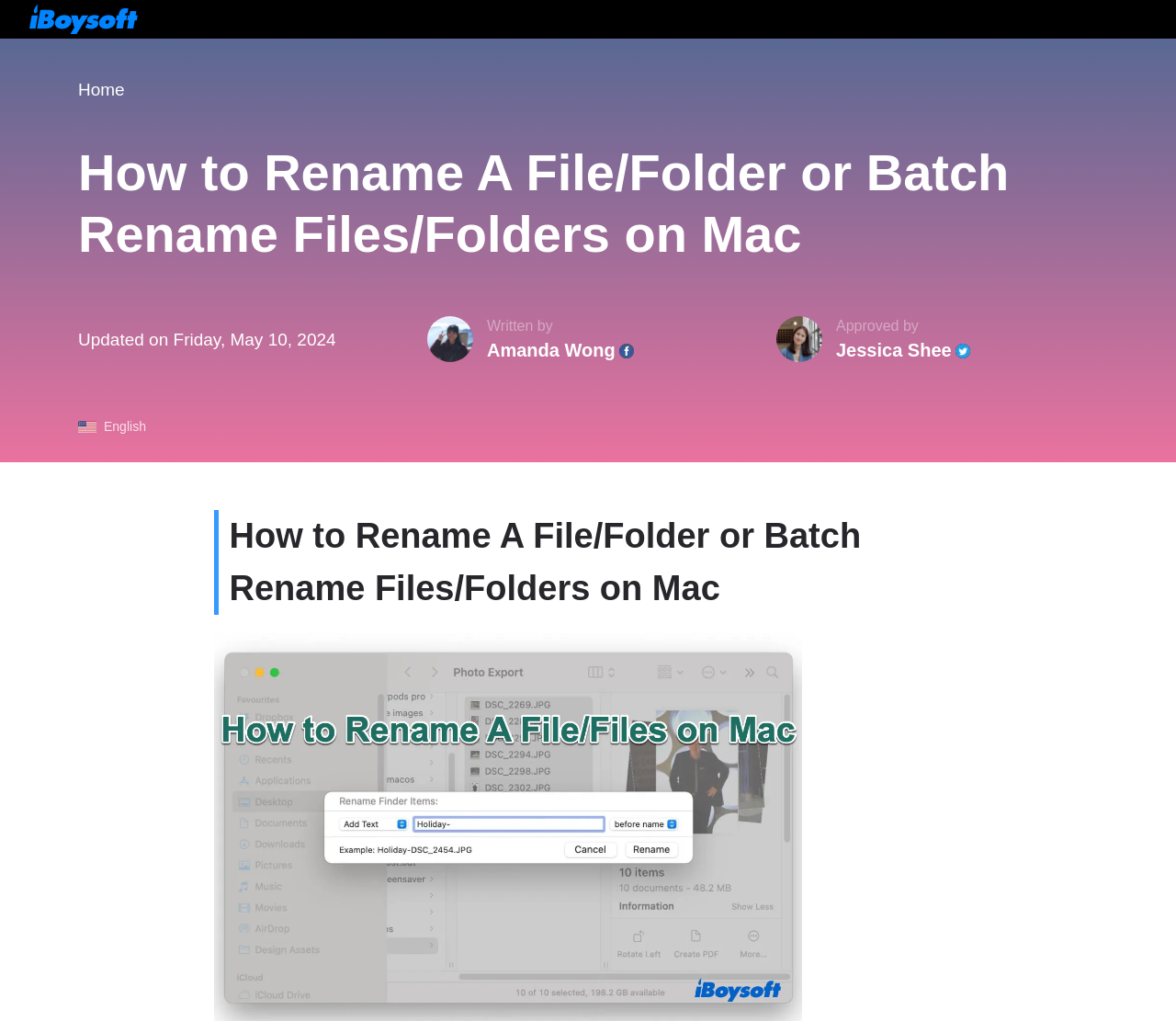Use a single word or phrase to answer the question:
Who is the author of this article?

Amanda Wong